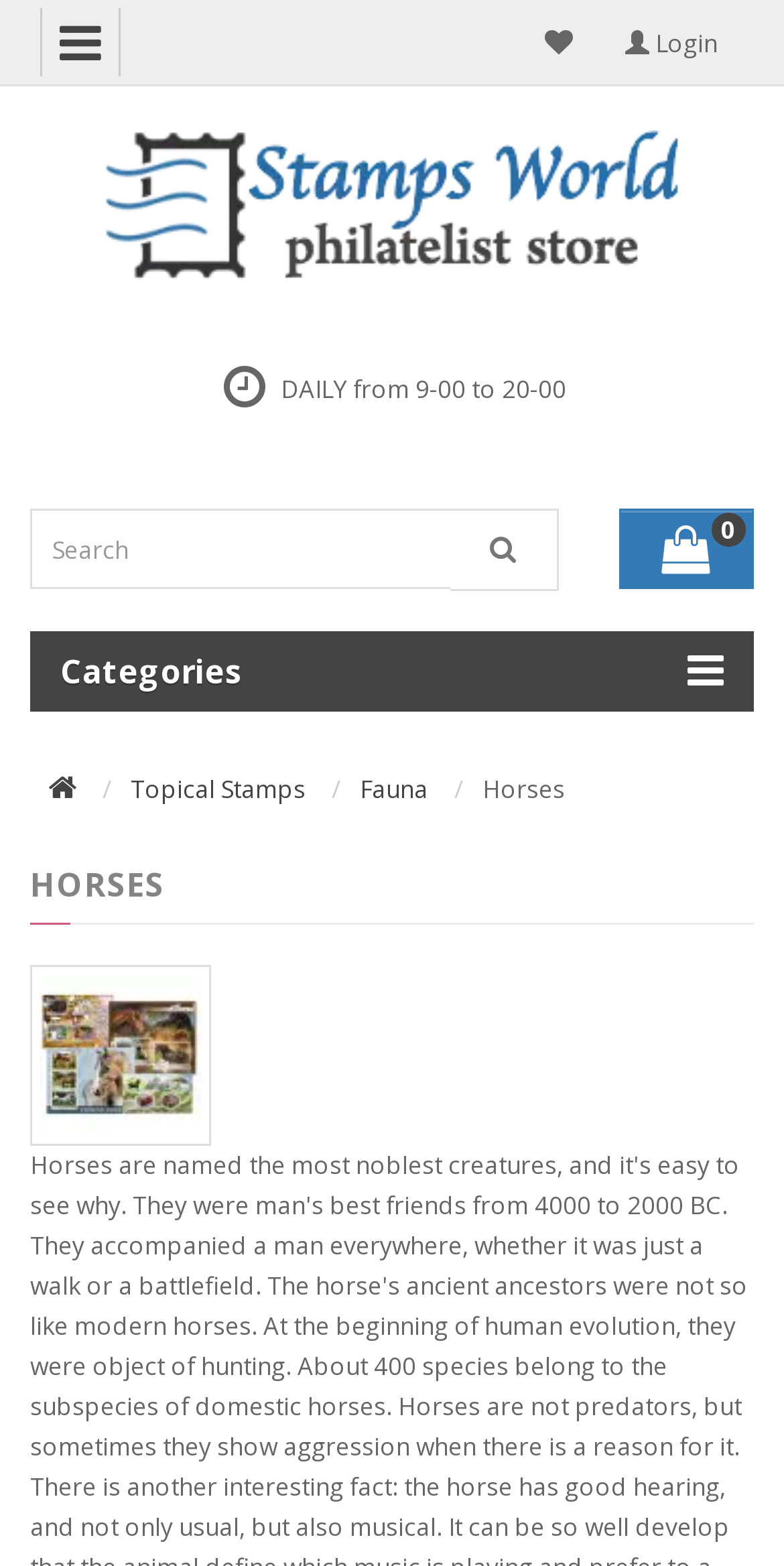Using the provided element description: "Login", determine the bounding box coordinates of the corresponding UI element in the screenshot.

[0.764, 0.005, 0.949, 0.049]